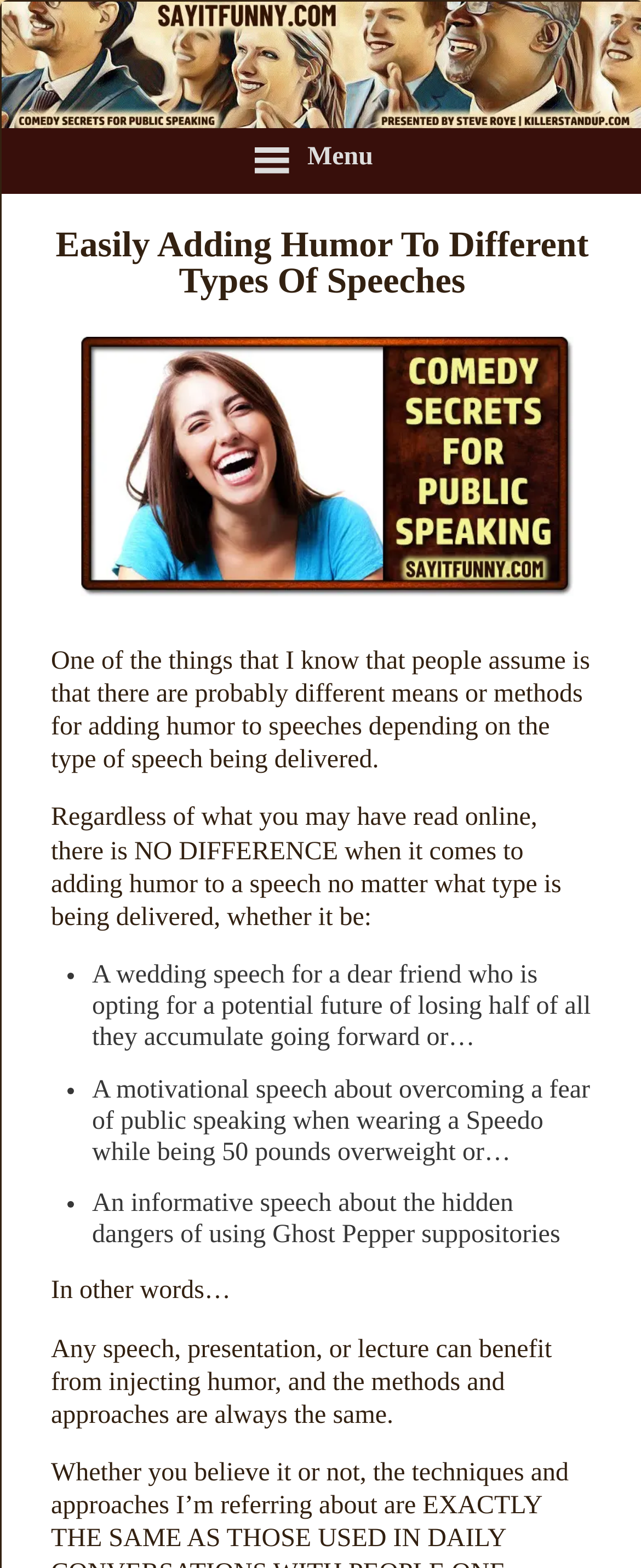Generate the text of the webpage's primary heading.

Easily Adding Humor To Different Types Of Speeches